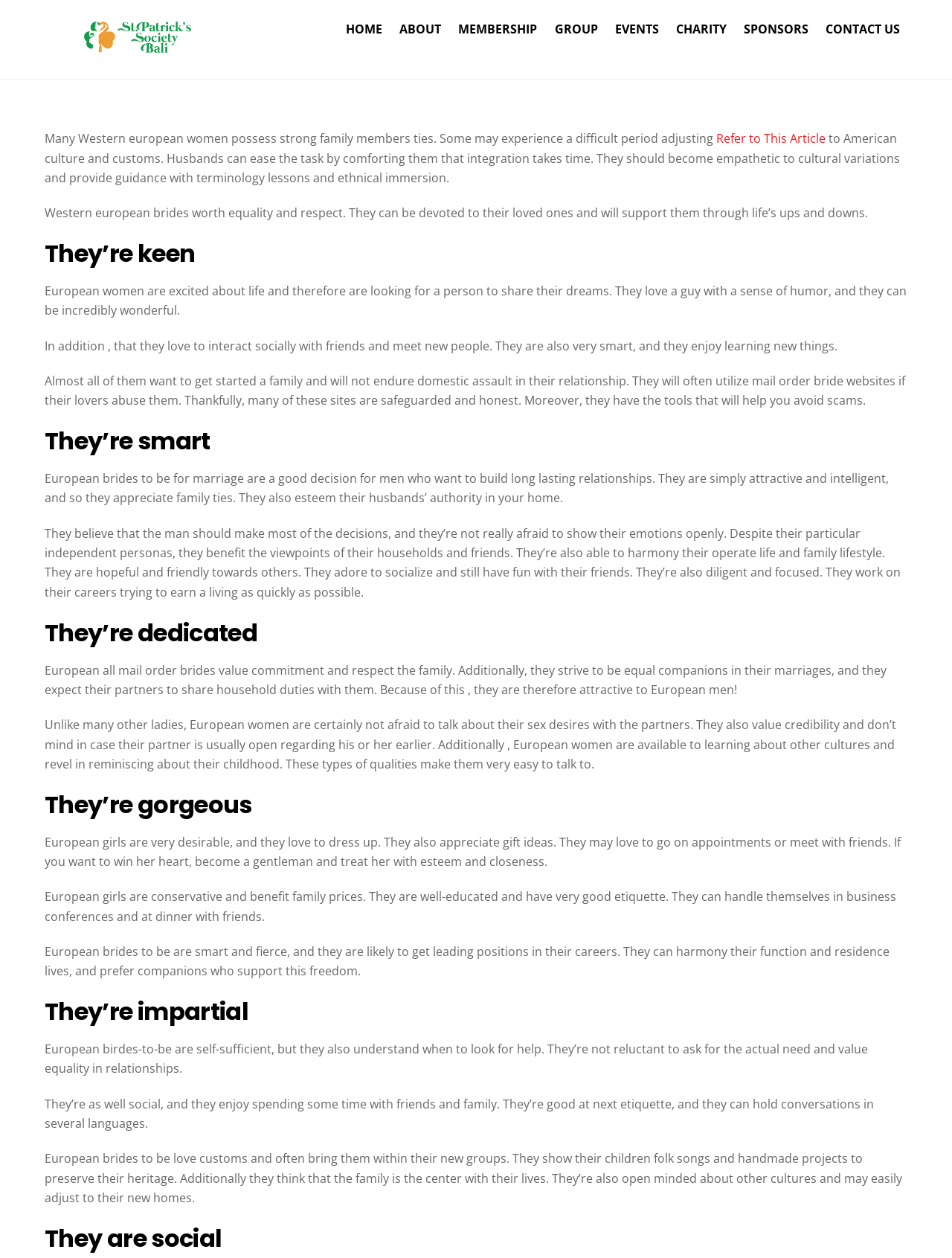What do European women like to do in their free time?
Please give a detailed and elaborate explanation in response to the question.

The webpage mentions that European women like to socialize with friends and meet new people. This can be found in the paragraph that starts with 'In addition, they love to interact socially with friends and meet new people.' It also mentions that they enjoy learning new things and are very smart.